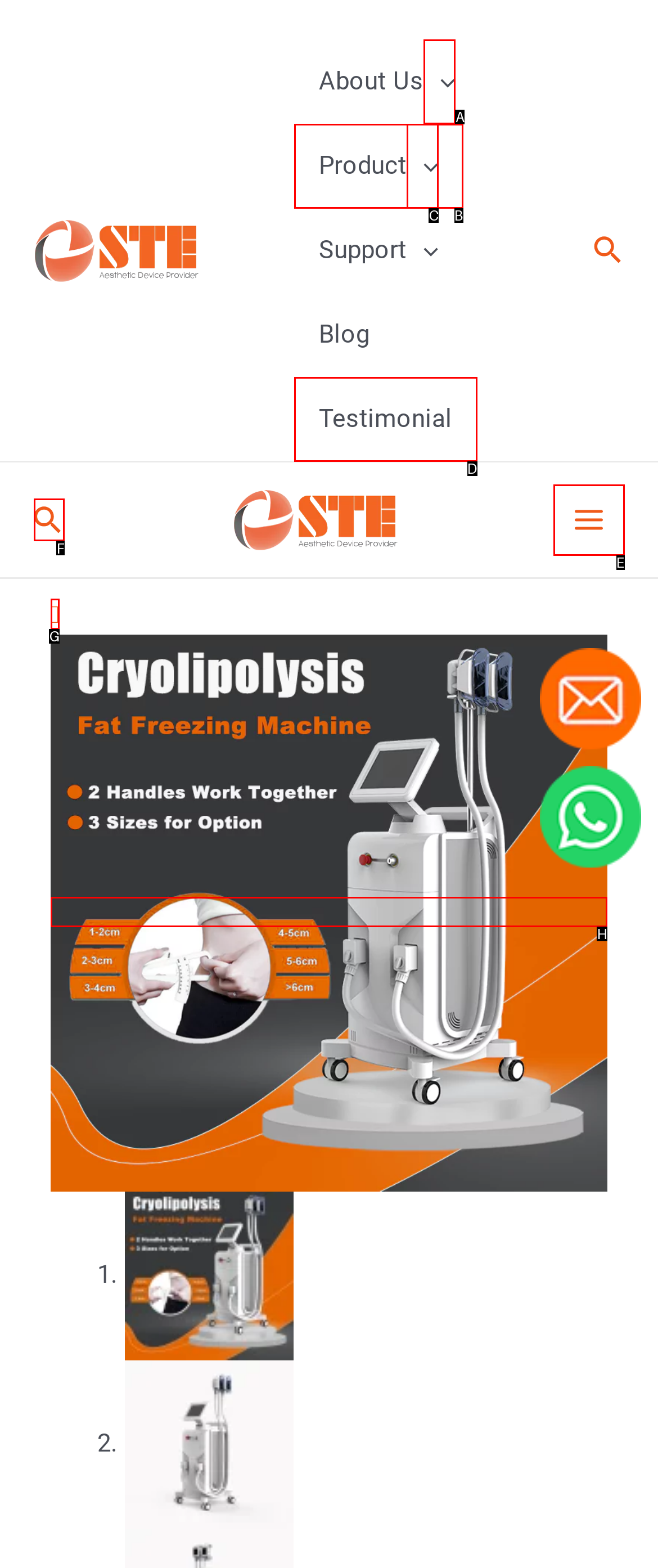Which lettered option should be clicked to achieve the task: Go to CRYO page? Choose from the given choices.

H